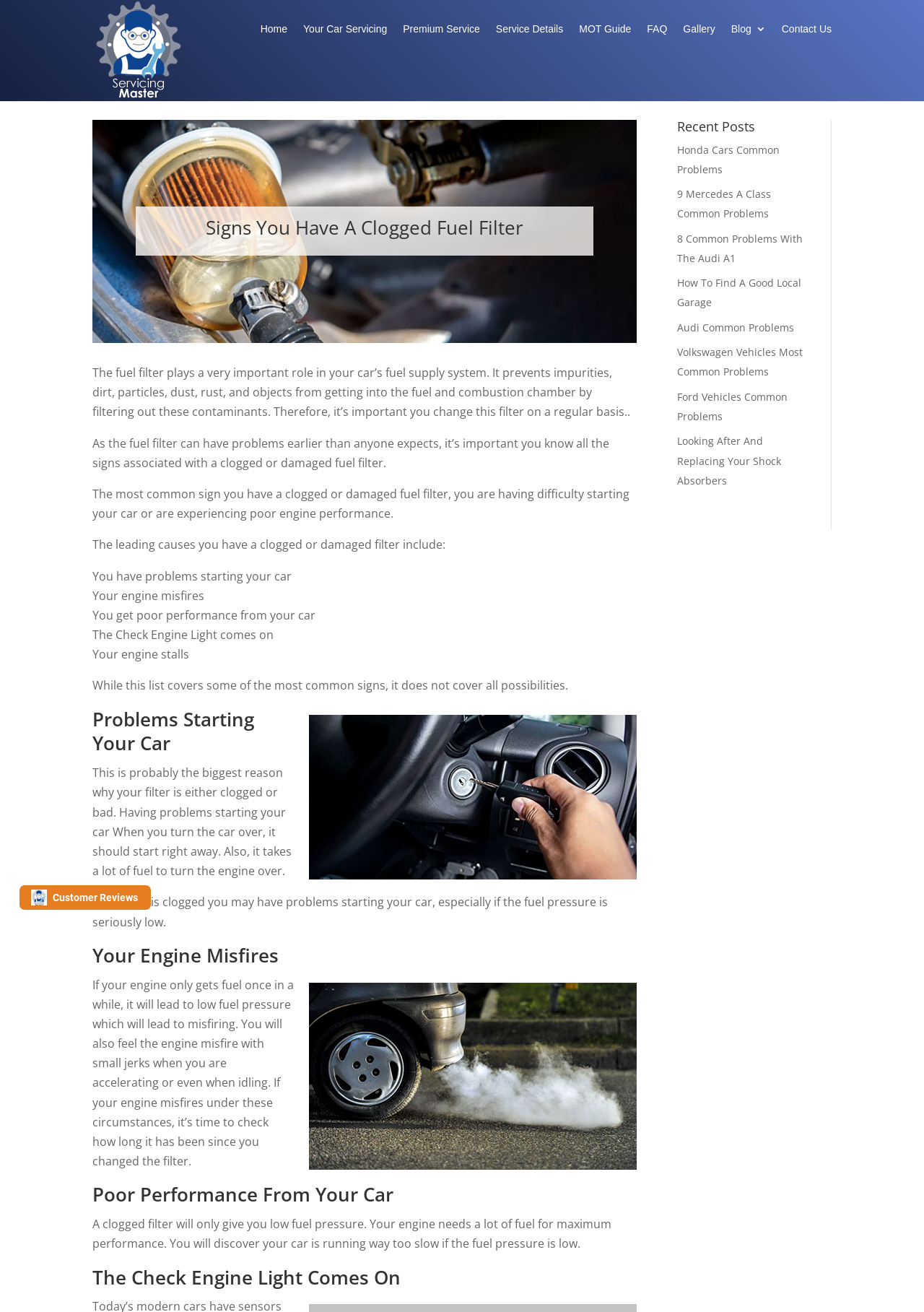Answer the following query with a single word or phrase:
What is the purpose of changing the fuel filter regularly?

To prevent problems